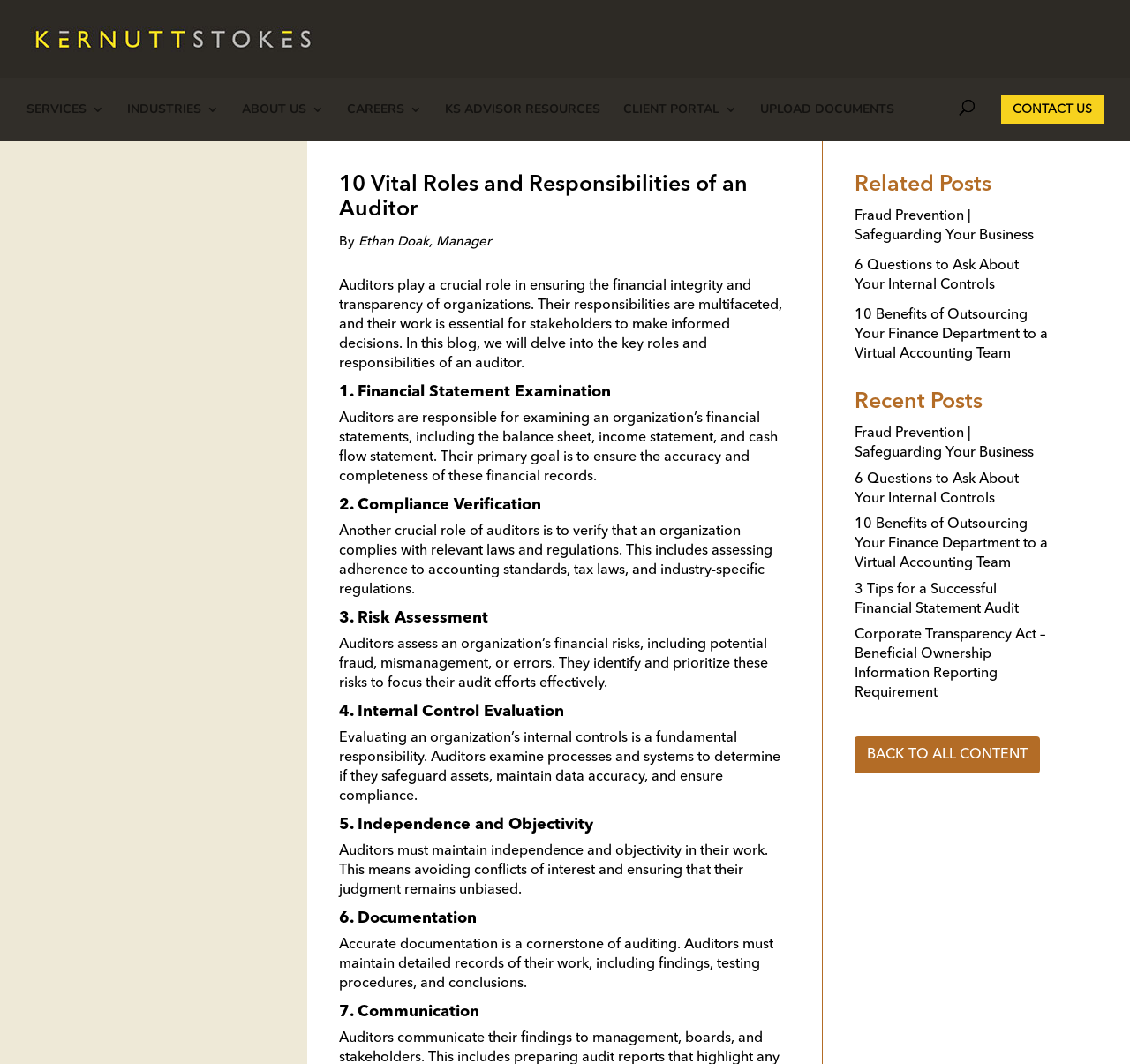What is the name of the company?
Please look at the screenshot and answer using one word or phrase.

Kernutt Stokes